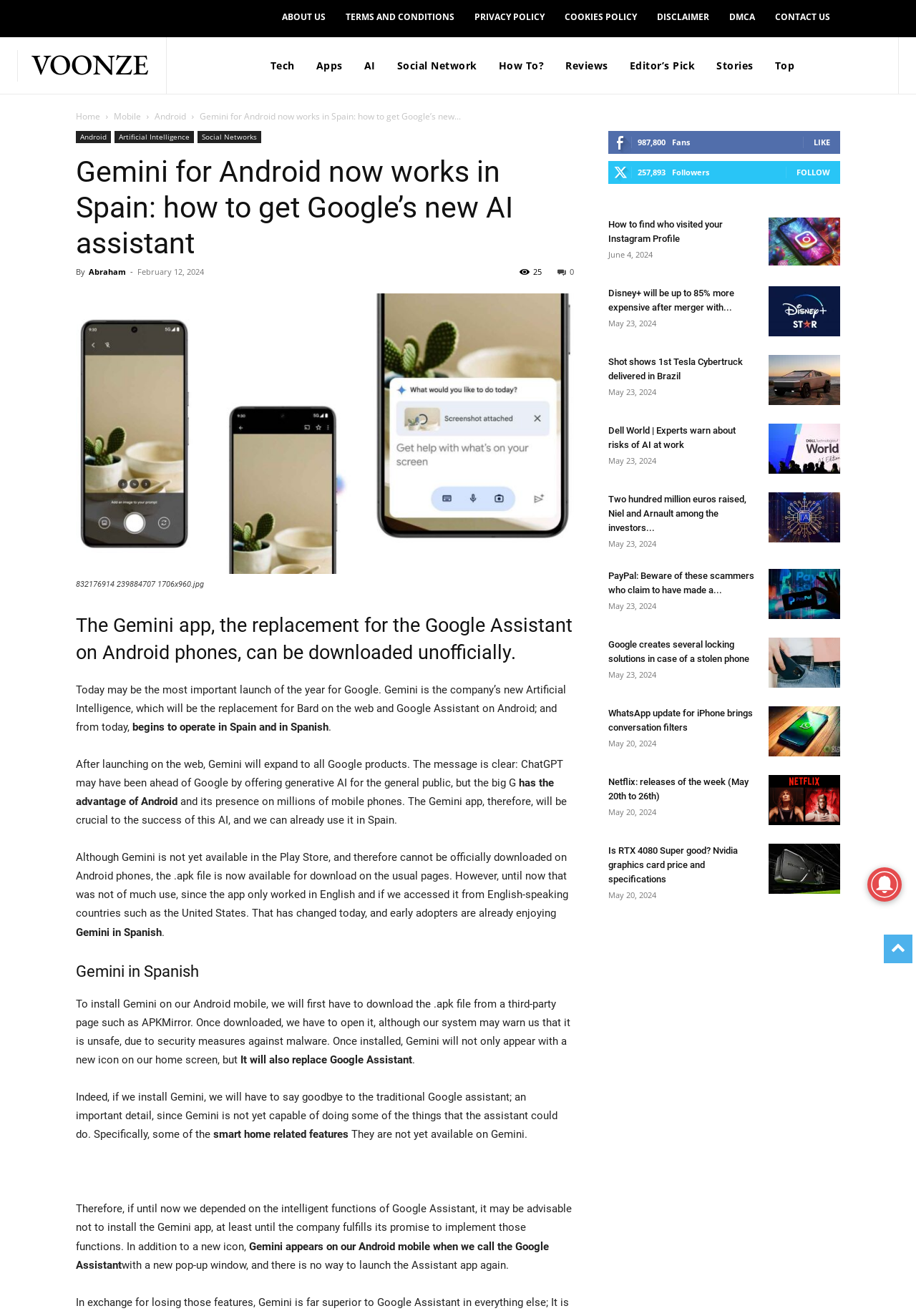Describe every aspect of the webpage in a detailed manner.

This webpage is about technology news, specifically focusing on Google's new AI assistant, Gemini. At the top of the page, there are several links to different sections of the website, including "About Us", "Terms and Conditions", and "Contact Us". Below these links, there is a navigation menu with categories such as "Tech", "Apps", "AI", and "Reviews".

The main content of the page is an article about Gemini, which is Google's replacement for the Google Assistant on Android phones. The article explains that Gemini can be downloaded unofficially and is now available in Spain and in Spanish. The article also discusses the features of Gemini and how it will replace Google Assistant on Android phones.

The article is accompanied by an image of the Gemini app running in Spanish on an Android phone. There are also several headings and subheadings throughout the article, breaking up the content into sections.

On the right side of the page, there is a complementary section with social media-related content. This section includes a box with the number of fans and followers, as well as links to like and follow the page on Instagram. Below this box, there are several links to other articles, including "How to find who visited your Instagram Profile" and "Disney+ will be up to 85% more expensive after merger with Star+". Each of these links includes an image and a brief summary of the article.

Overall, the webpage is focused on providing news and information about technology, specifically Google's new AI assistant, Gemini. The layout is clean and easy to navigate, with clear headings and sections separating the different types of content.